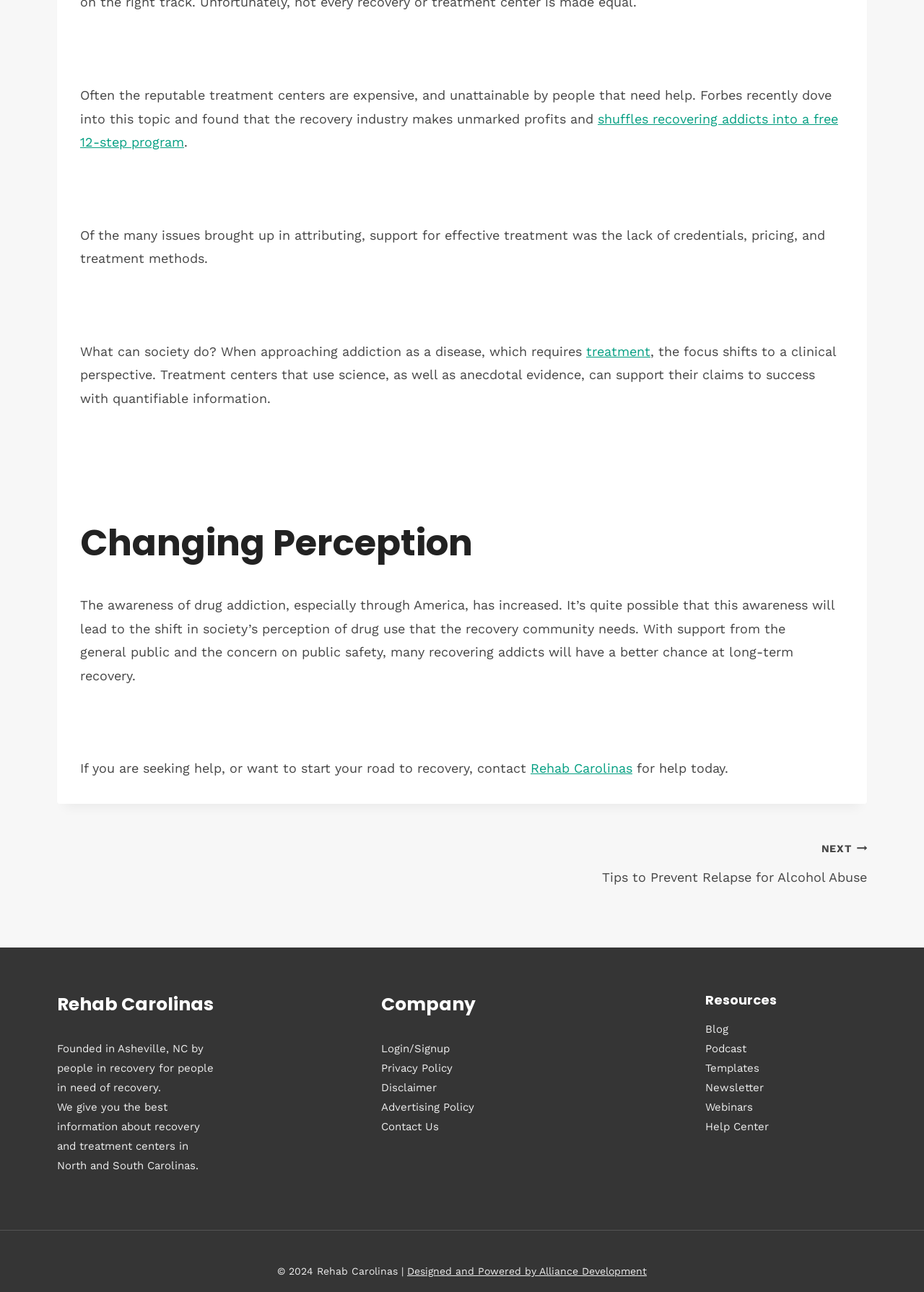Identify the bounding box coordinates of the region I need to click to complete this instruction: "Visit the company's website".

None